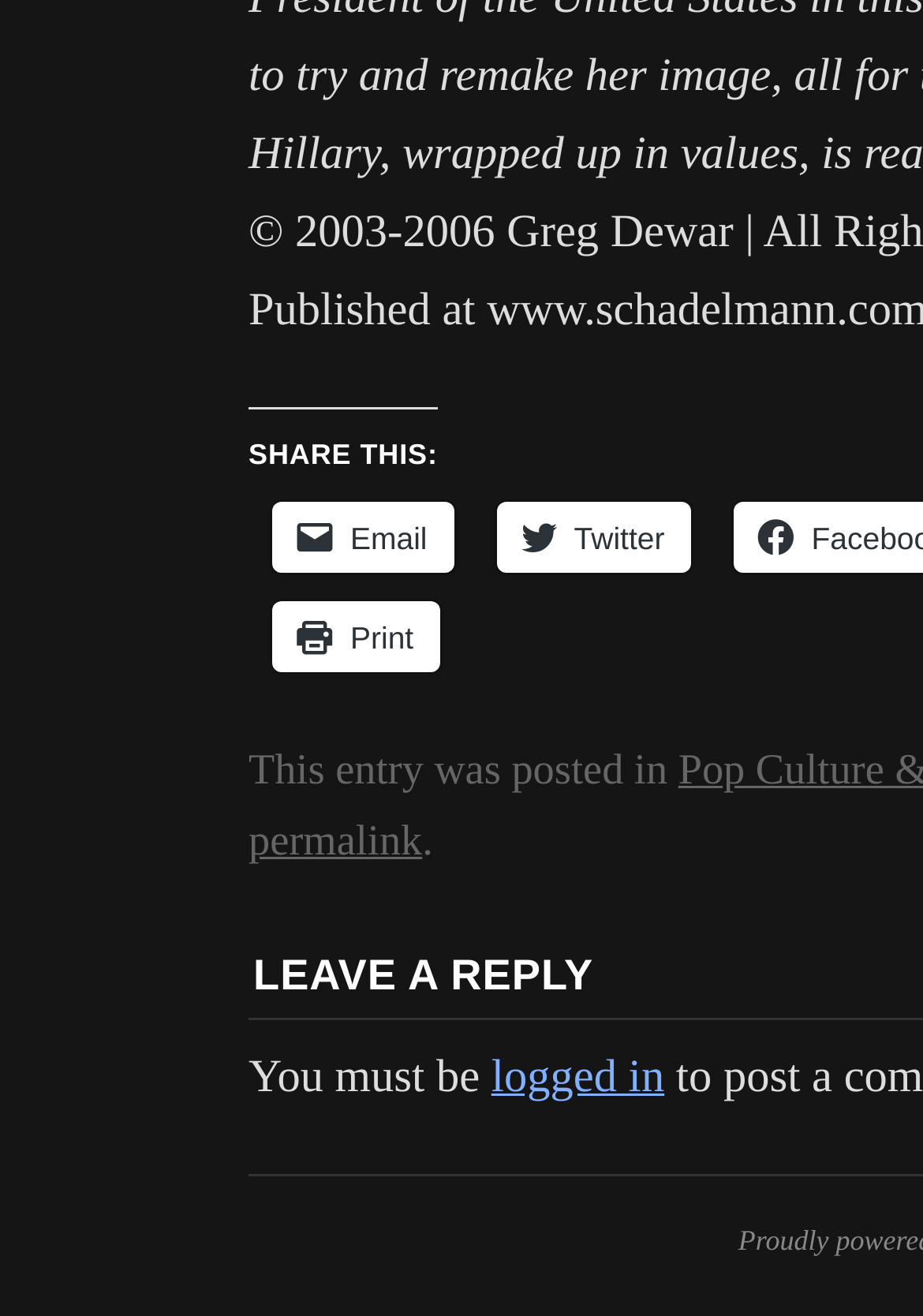Given the description of a UI element: "Print", identify the bounding box coordinates of the matching element in the webpage screenshot.

[0.295, 0.456, 0.476, 0.51]